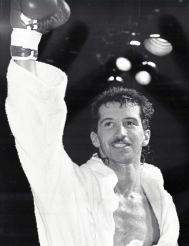Please answer the following question using a single word or phrase: 
What is the color of the photograph?

Black and white